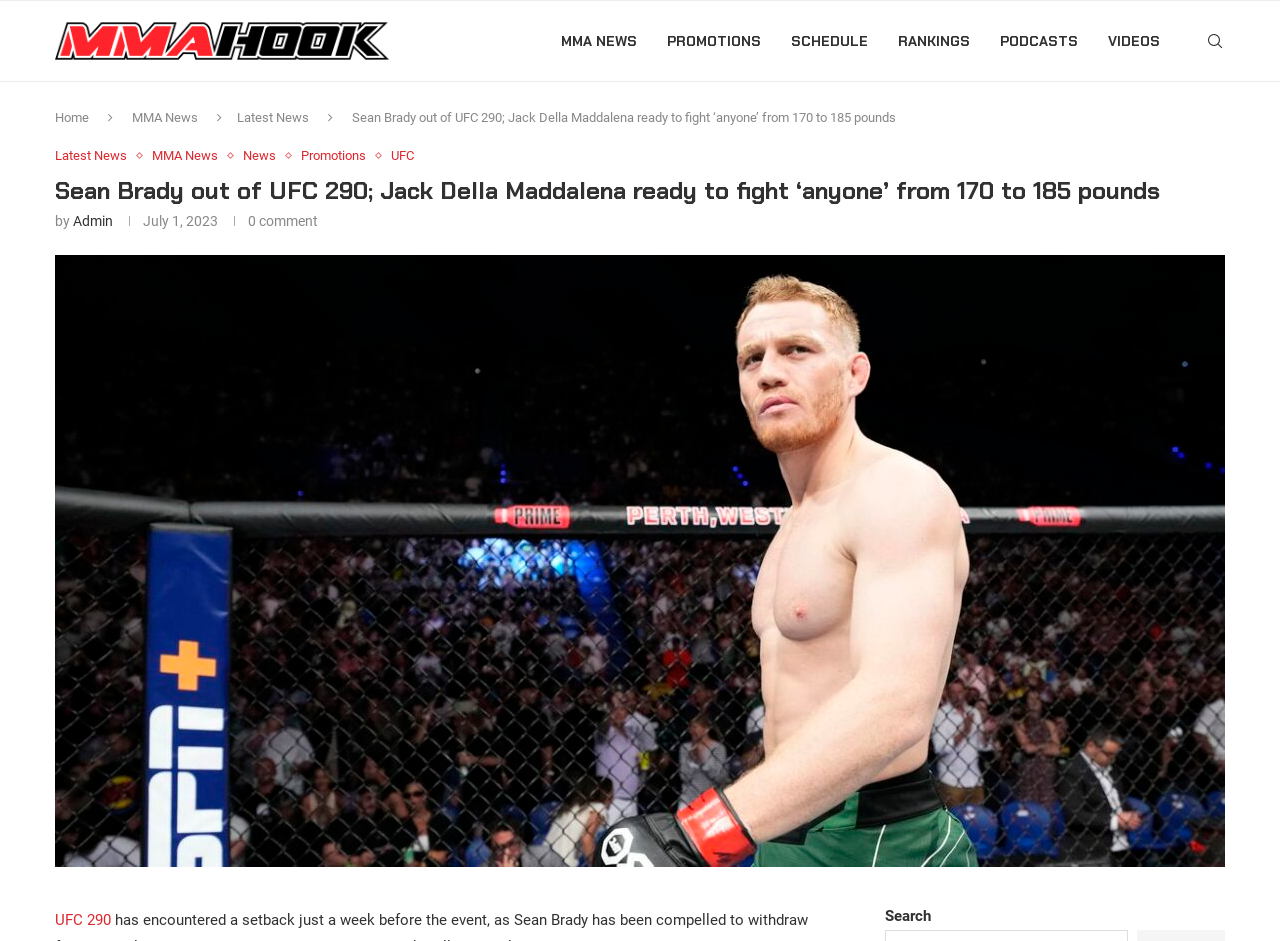Determine the bounding box coordinates of the section I need to click to execute the following instruction: "Click the 'Tuesday, April 15, 2003' link". Provide the coordinates as four float numbers between 0 and 1, i.e., [left, top, right, bottom].

None